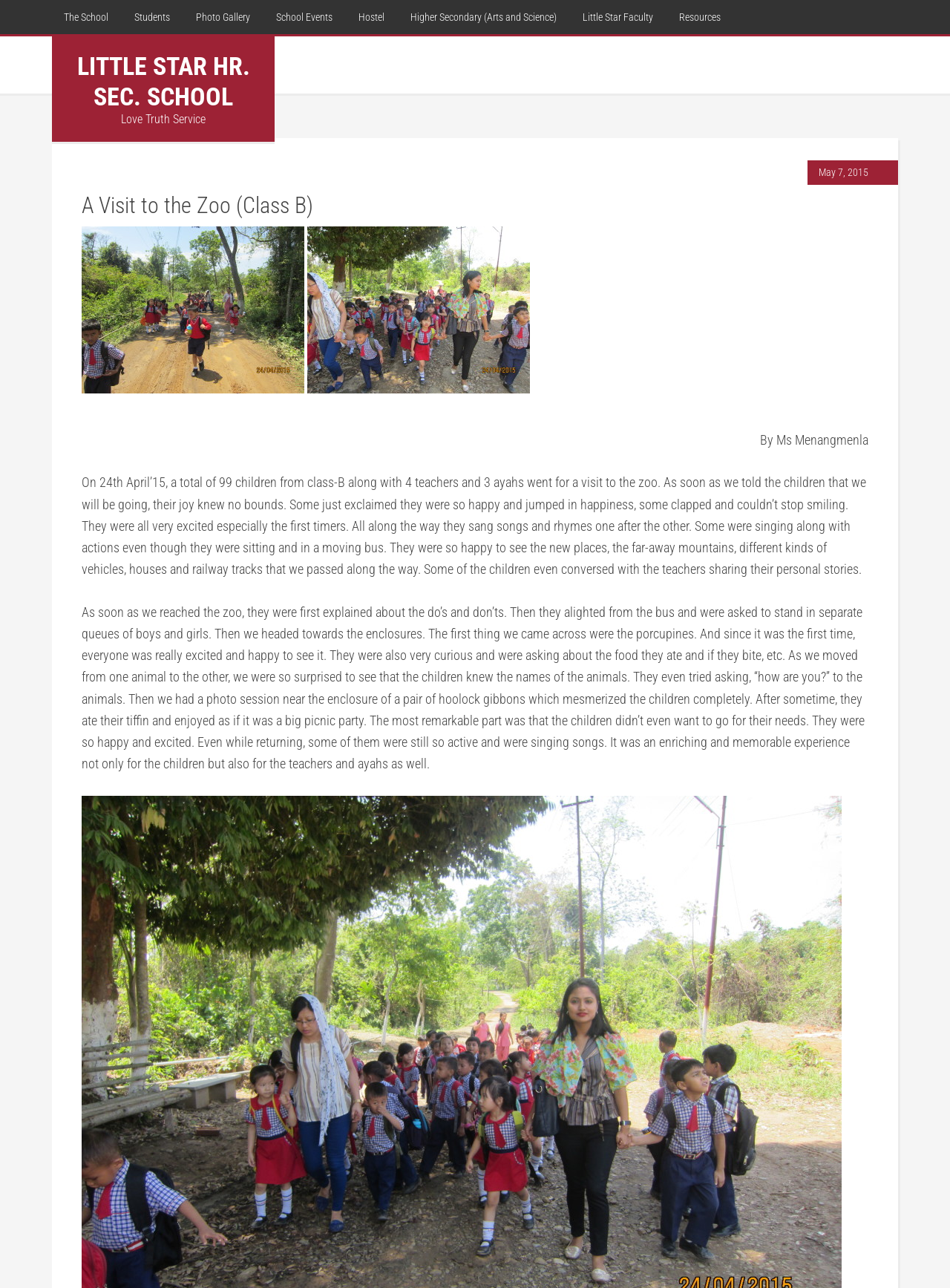What is the date of the zoo visit?
From the details in the image, answer the question comprehensively.

I found the date of the zoo visit in the text, which is mentioned as 'May 7, 2015'.